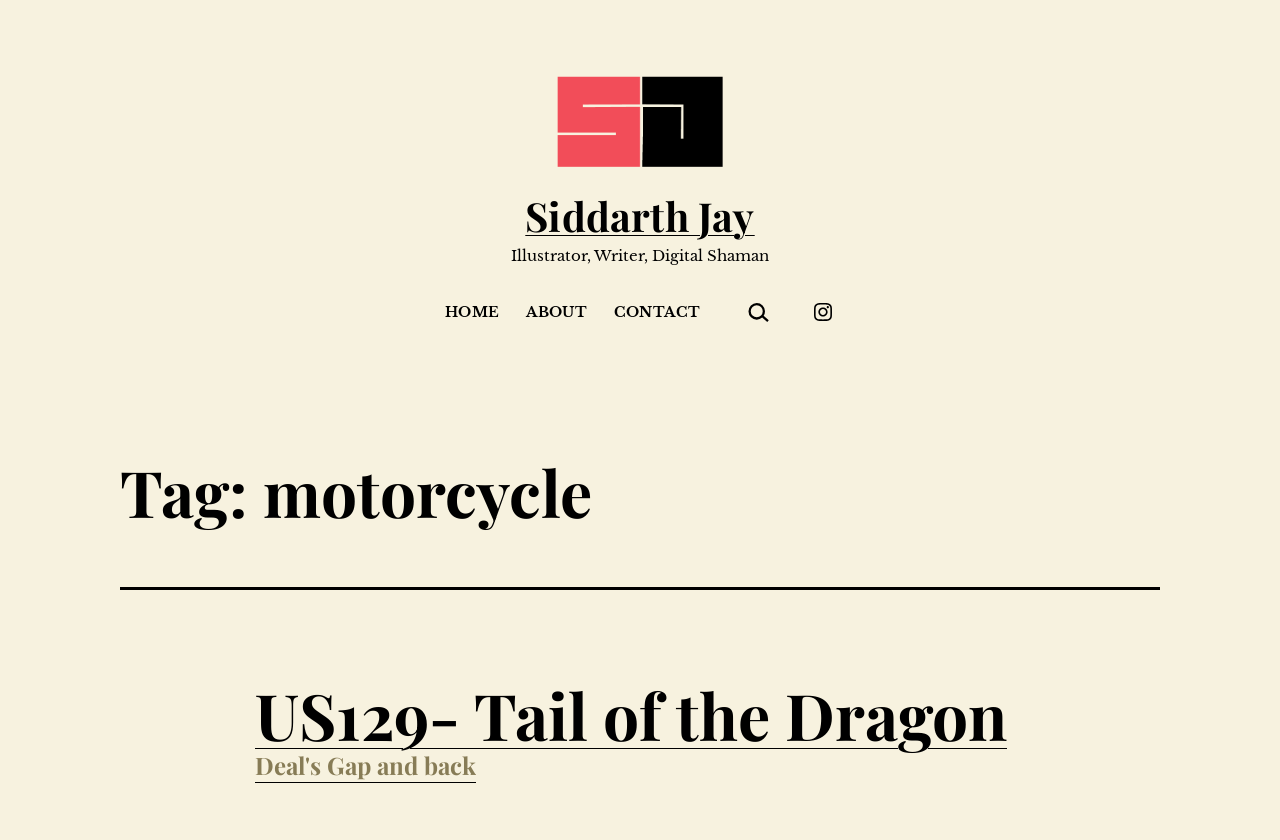Is there a search function on the webpage?
Based on the visual details in the image, please answer the question thoroughly.

I found a search element with a static text 'SEARCH…' and a searchbox, which indicates that there is a search function on the webpage.